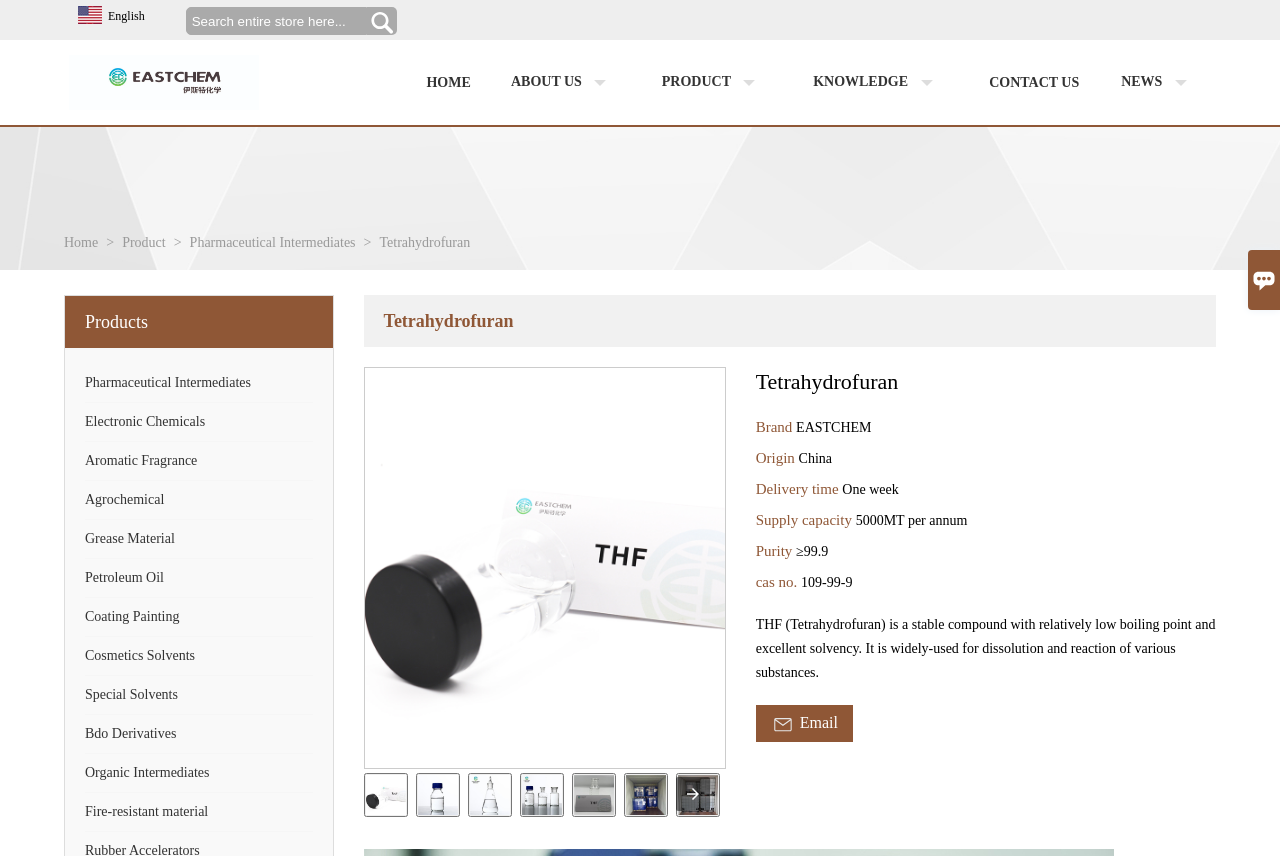Given the description "Aromatic Fragrance", provide the bounding box coordinates of the corresponding UI element.

[0.066, 0.529, 0.154, 0.547]